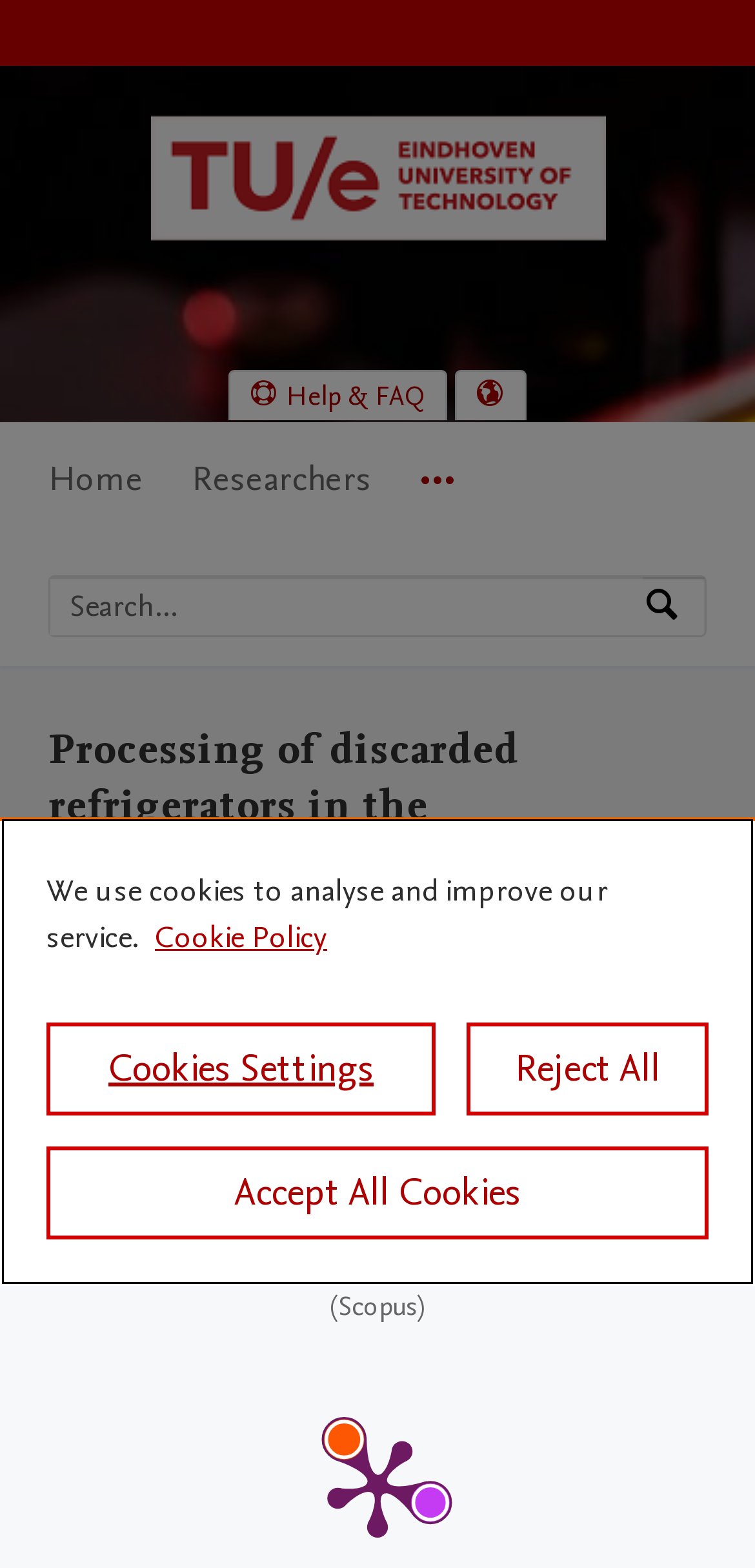What type of research is this?
Provide a thorough and detailed answer to the question.

This is an academic research, as indicated by the text 'Academic' and 'peer-review'.